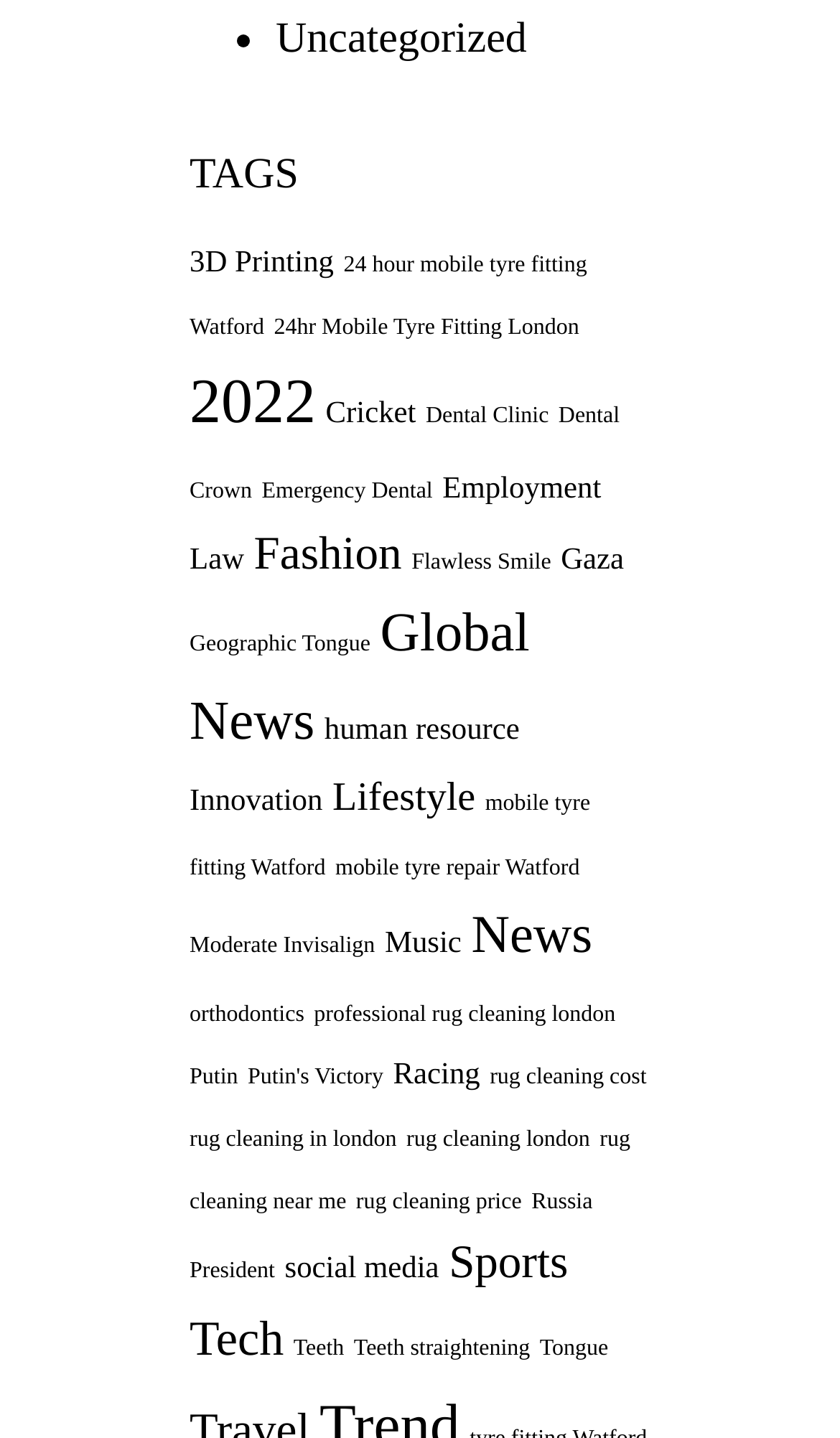From the element description rug cleaning london, predict the bounding box coordinates of the UI element. The coordinates must be specified in the format (top-left x, top-left y, bottom-right x, bottom-right y) and should be within the 0 to 1 range.

[0.484, 0.785, 0.702, 0.801]